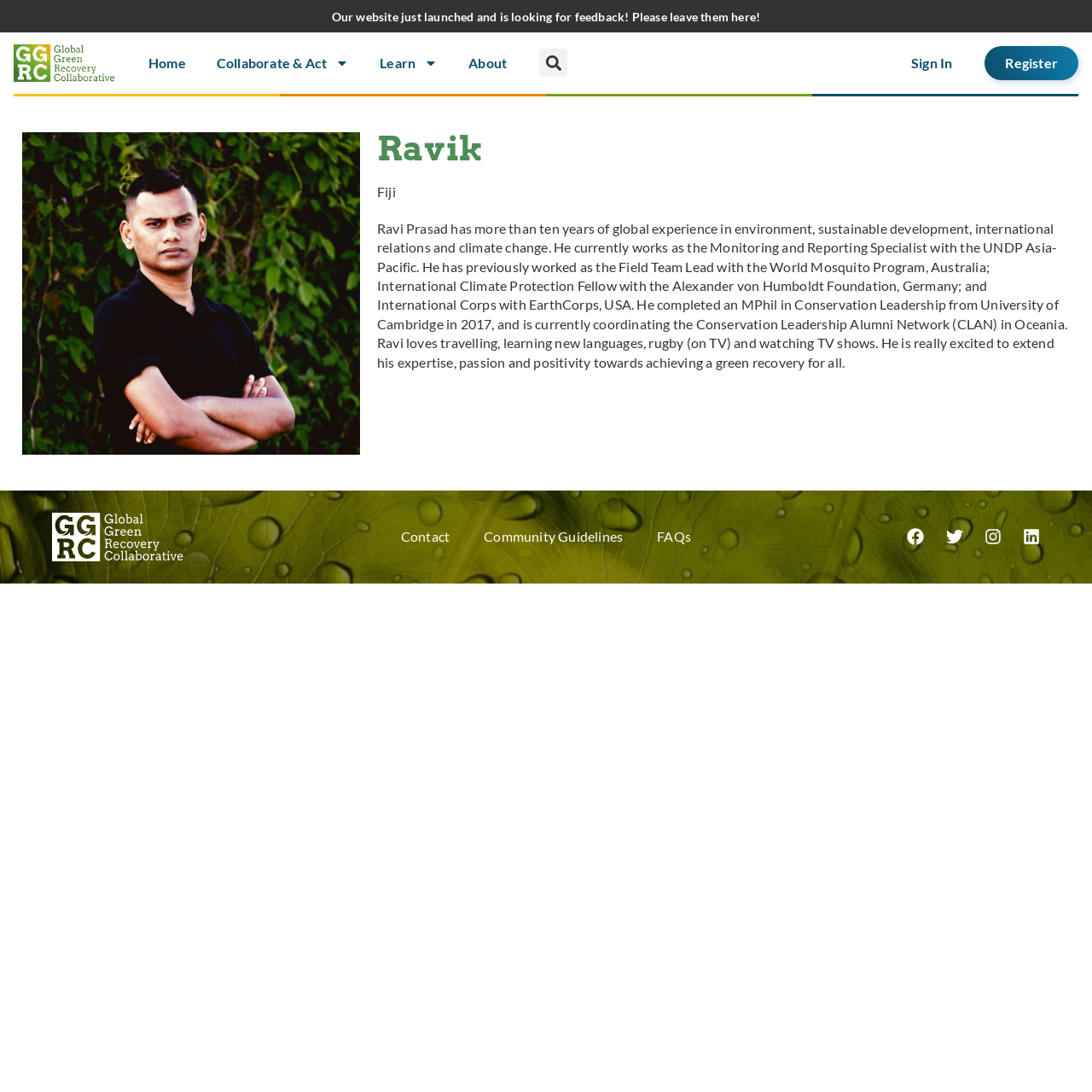Identify the bounding box for the UI element that is described as follows: "Register".

[0.902, 0.042, 0.988, 0.073]